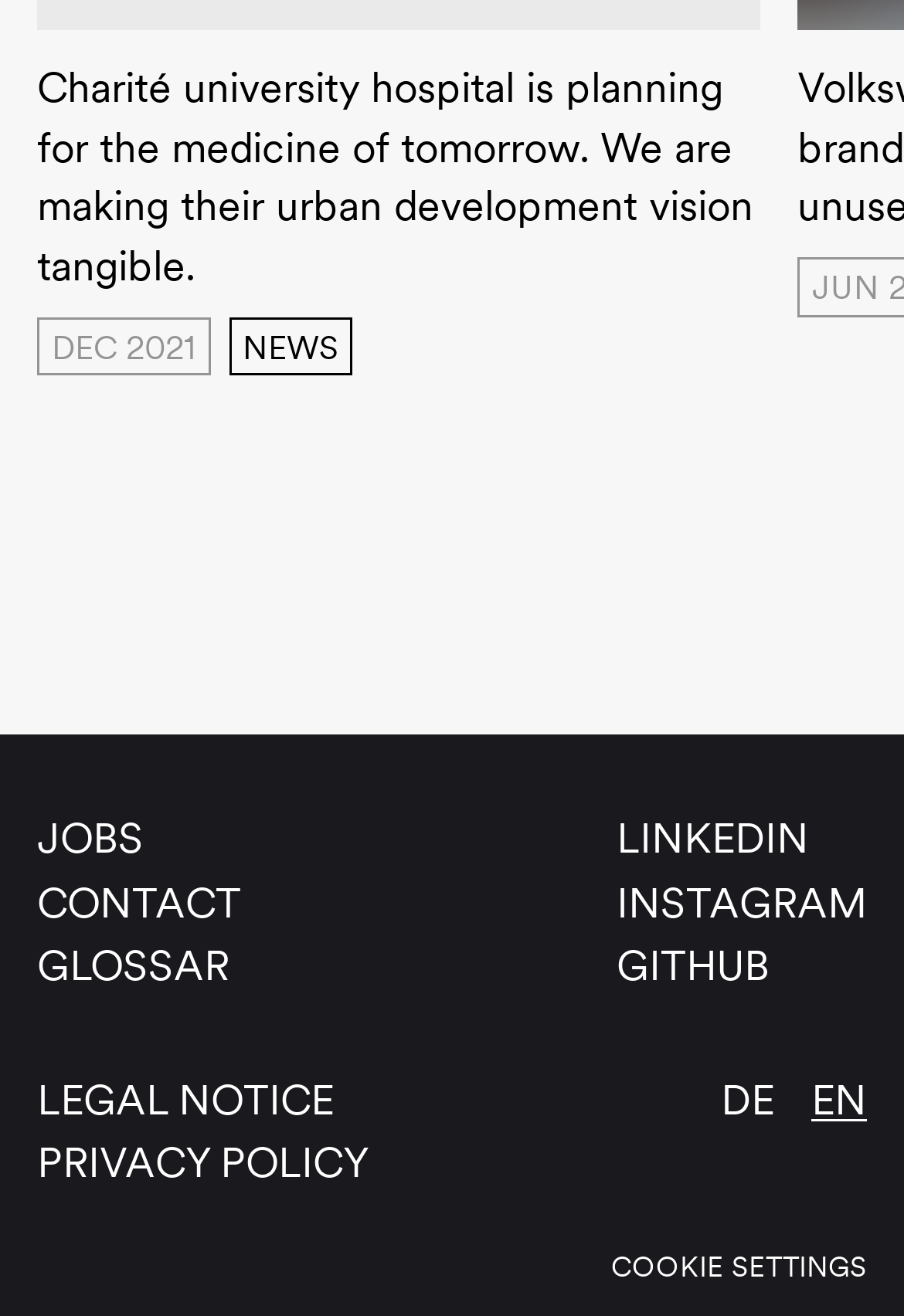Please find the bounding box coordinates for the clickable element needed to perform this instruction: "Visit the JOBS page".

[0.041, 0.618, 0.159, 0.655]